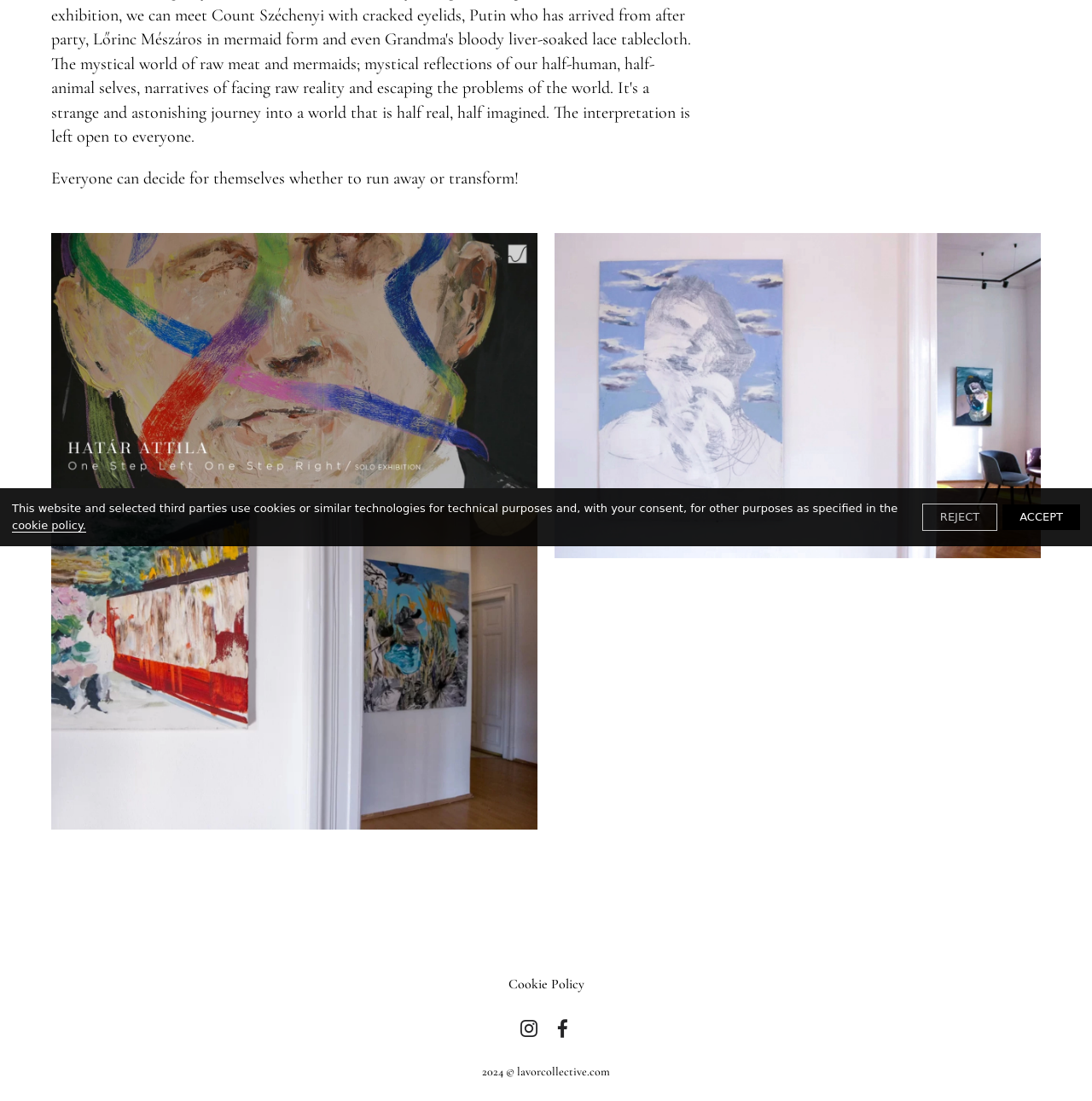Using the given element description, provide the bounding box coordinates (top-left x, top-left y, bottom-right x, bottom-right y) for the corresponding UI element in the screenshot: alt="facebook"

[0.503, 0.922, 0.528, 0.946]